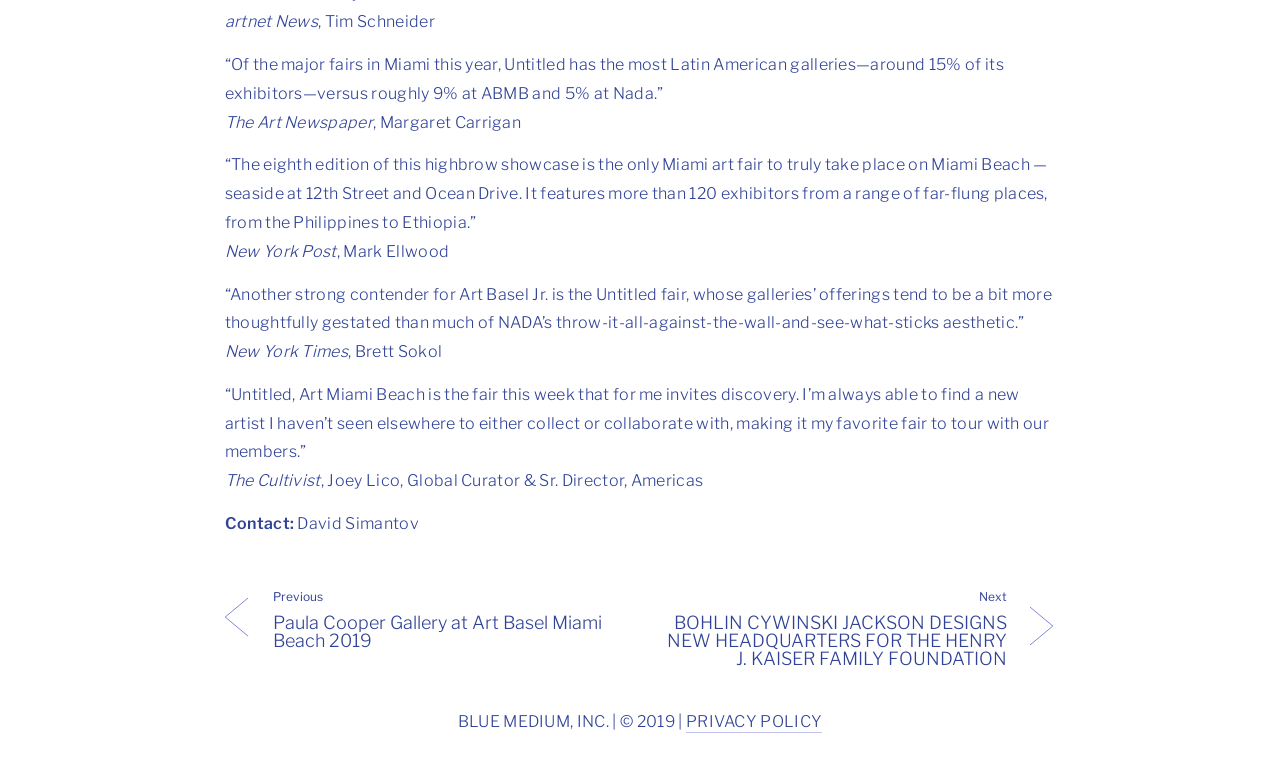Who is the global curator and senior director of The Cultivist?
Using the screenshot, give a one-word or short phrase answer.

Joey Lico